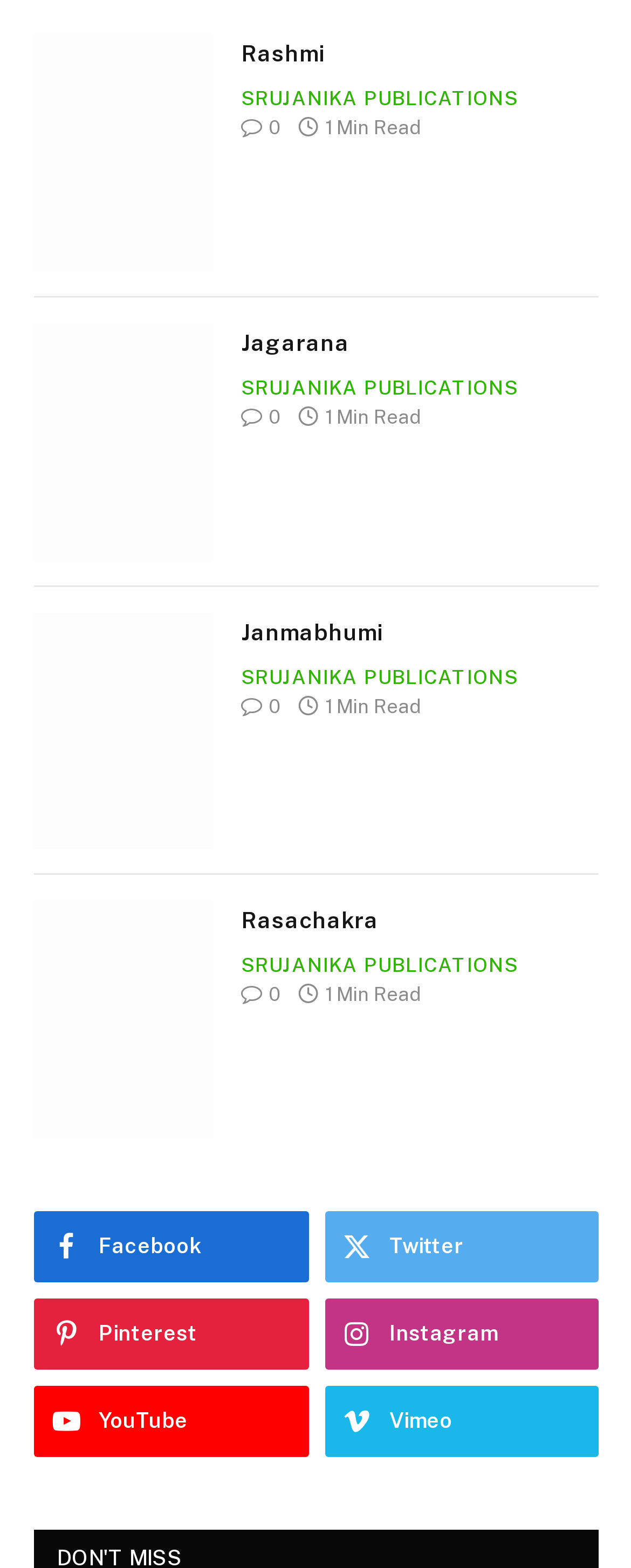Locate the bounding box for the described UI element: "Srujanika Publications". Ensure the coordinates are four float numbers between 0 and 1, formatted as [left, top, right, bottom].

[0.382, 0.054, 0.821, 0.073]